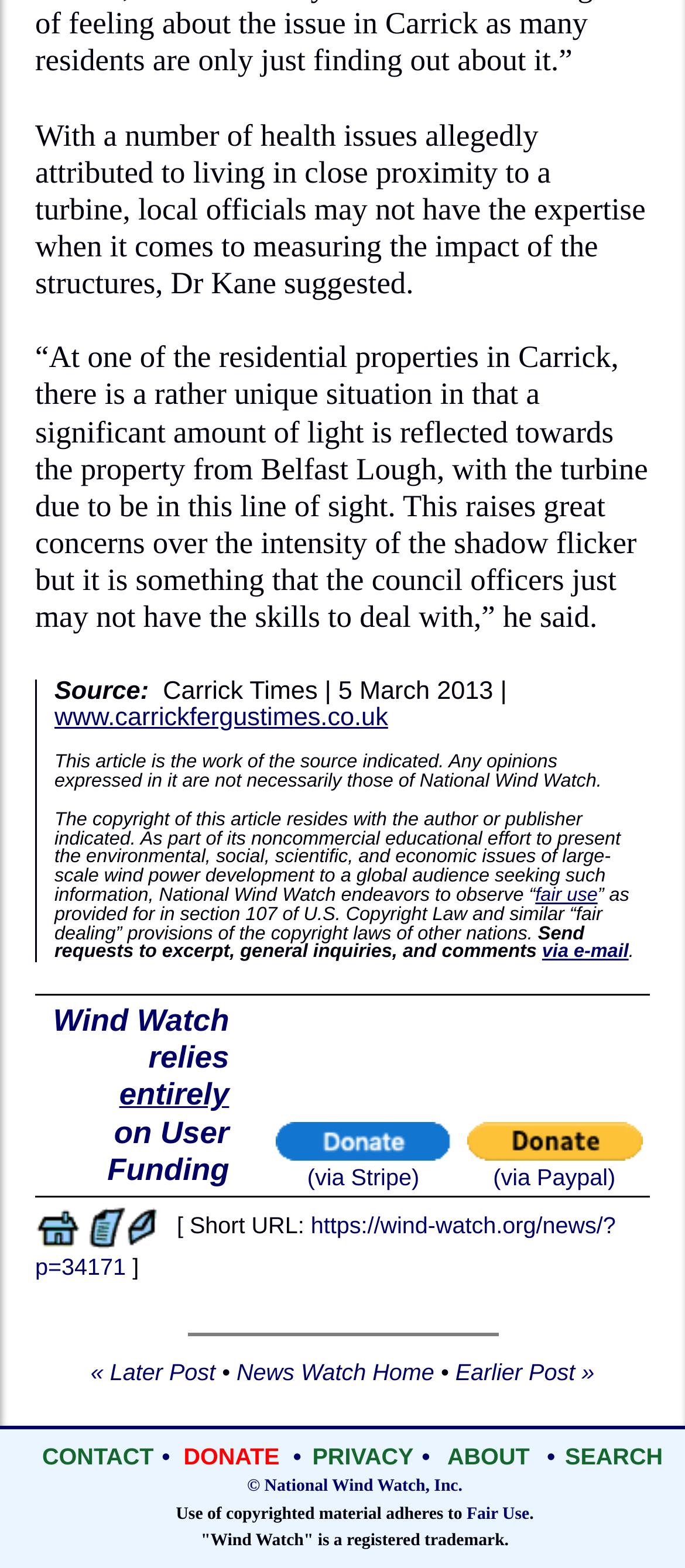Locate the bounding box coordinates of the element to click to perform the following action: 'Donate via Stripe'. The coordinates should be given as four float values between 0 and 1, in the form of [left, top, right, bottom].

[0.402, 0.723, 0.659, 0.76]